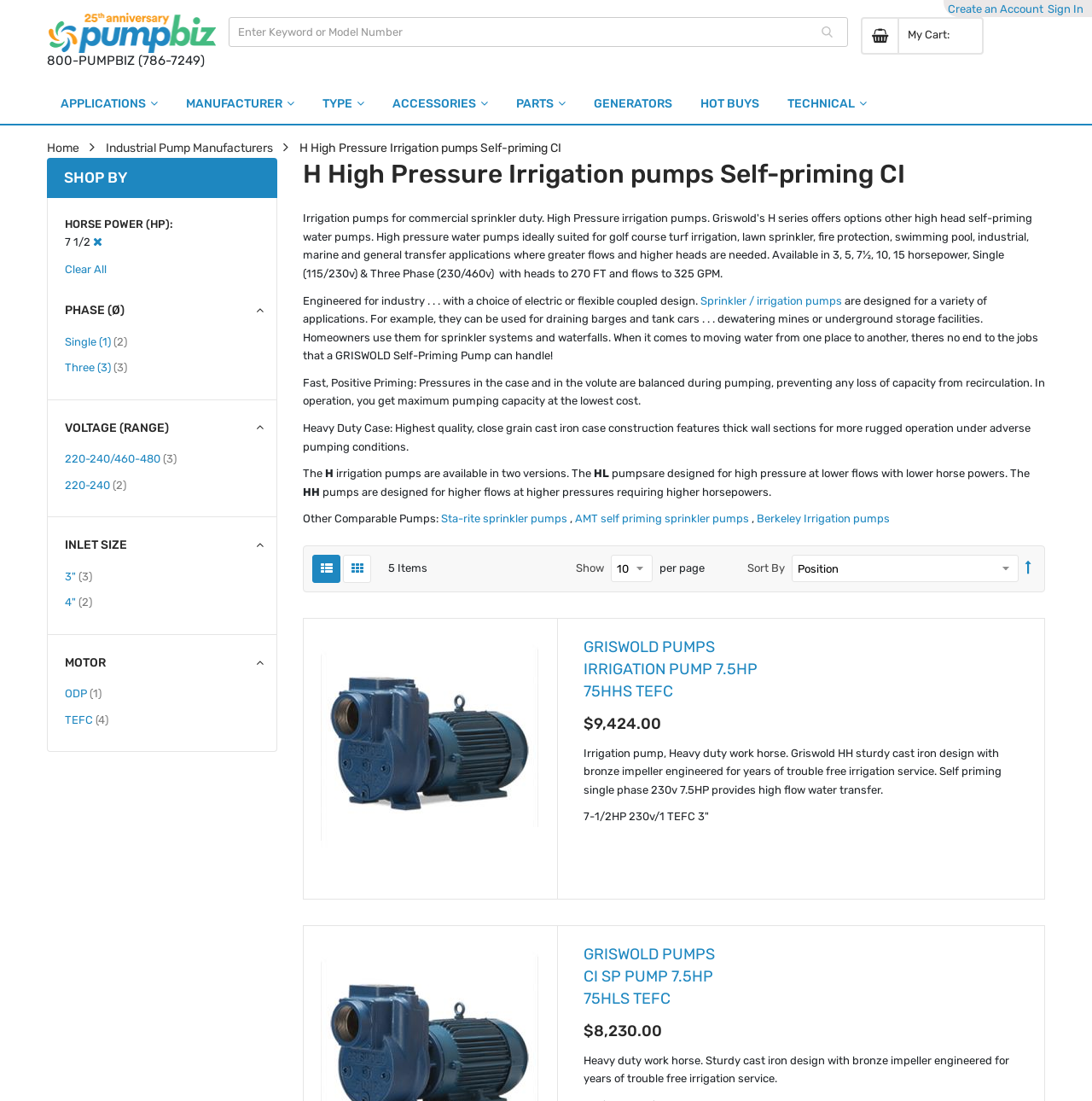Show the bounding box coordinates for the HTML element described as: "Sprinkler / irrigation pumps".

[0.641, 0.267, 0.771, 0.279]